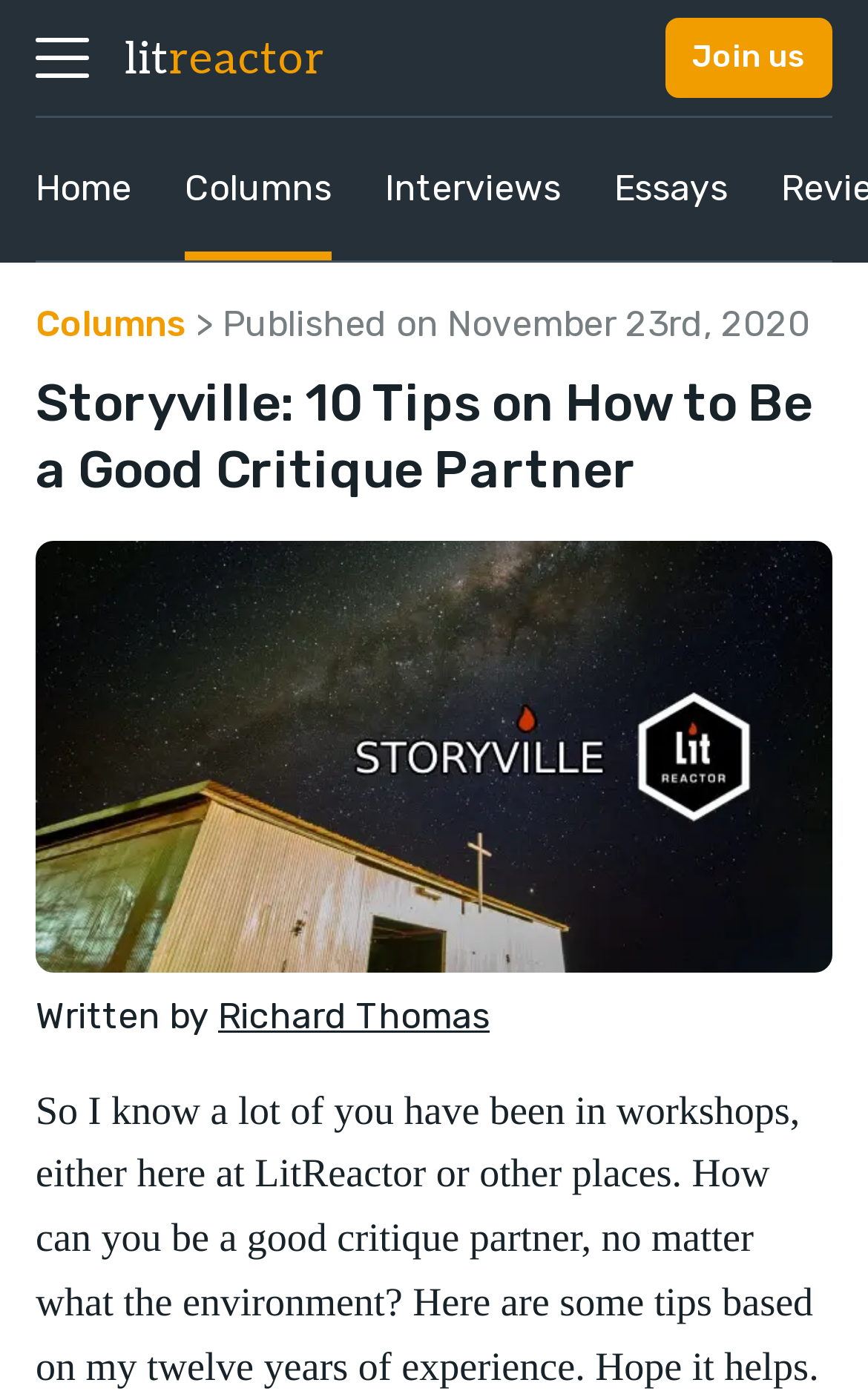When was the article published?
Please answer the question with as much detail as possible using the screenshot.

The publication date of the article can be found in a static text element that says 'Published on November 23rd, 2020', which is located below the author's name.